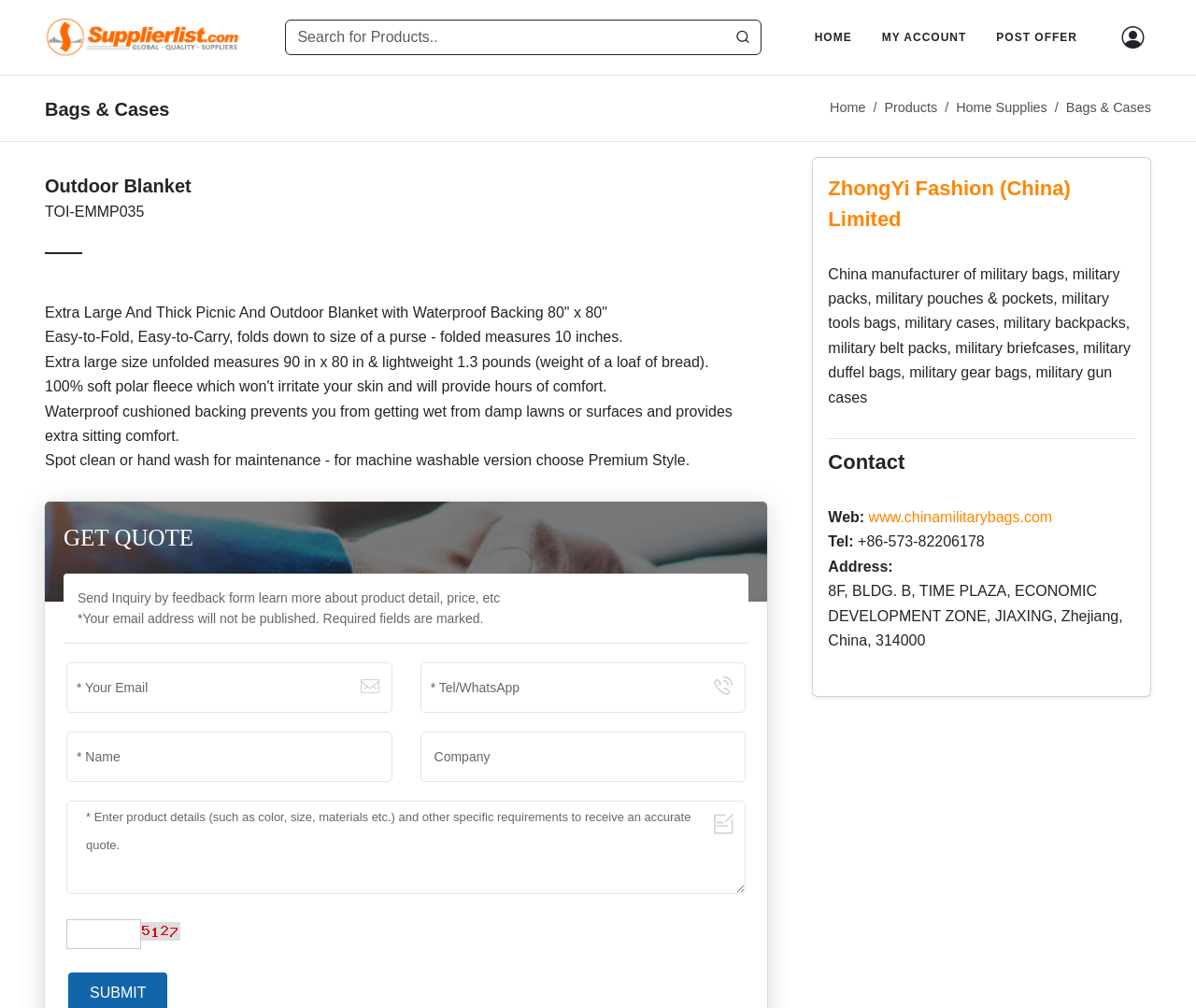Please determine the bounding box coordinates of the element to click on in order to accomplish the following task: "Visit the website of ZhongYi Fashion (China) Limited". Ensure the coordinates are four float numbers ranging from 0 to 1, i.e., [left, top, right, bottom].

[0.726, 0.505, 0.88, 0.521]